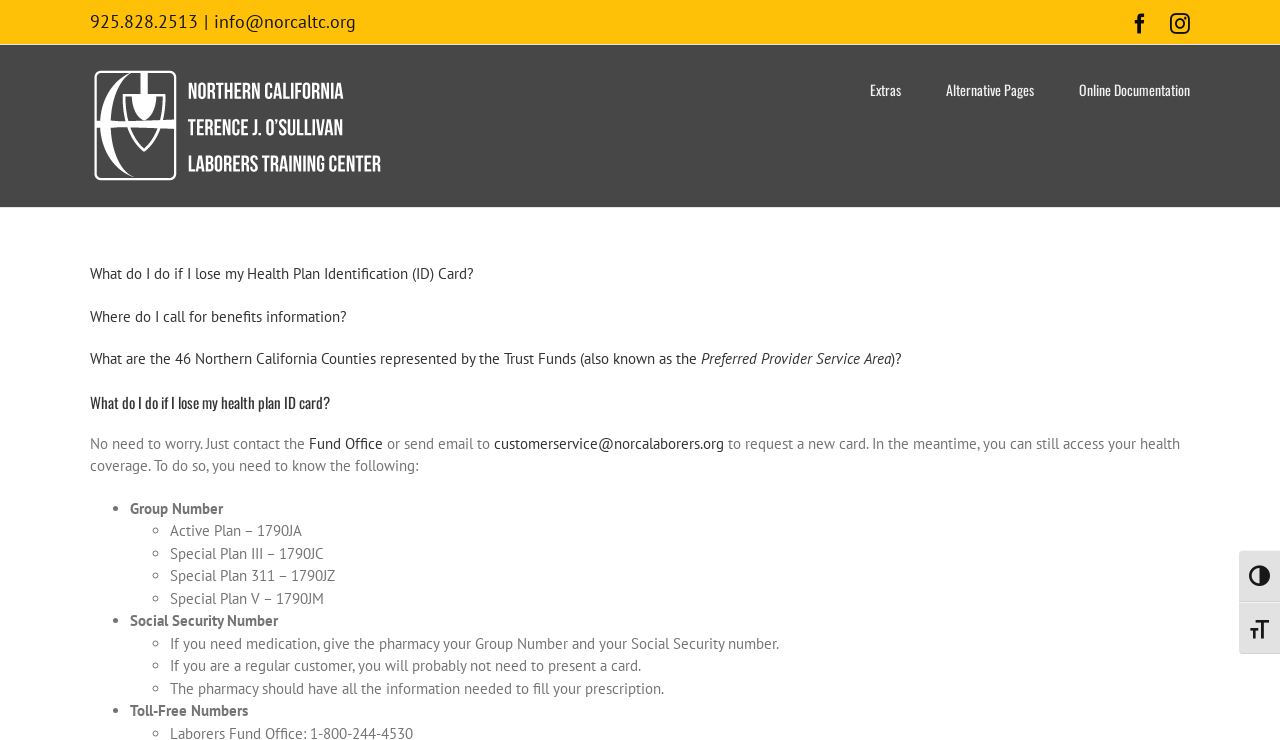Please provide a detailed answer to the question below by examining the image:
How many links are in the main menu?

I counted the links in the main menu by looking at the navigation section, where I found three links: 'Extras', 'Alternative Pages', and 'Online Documentation'.